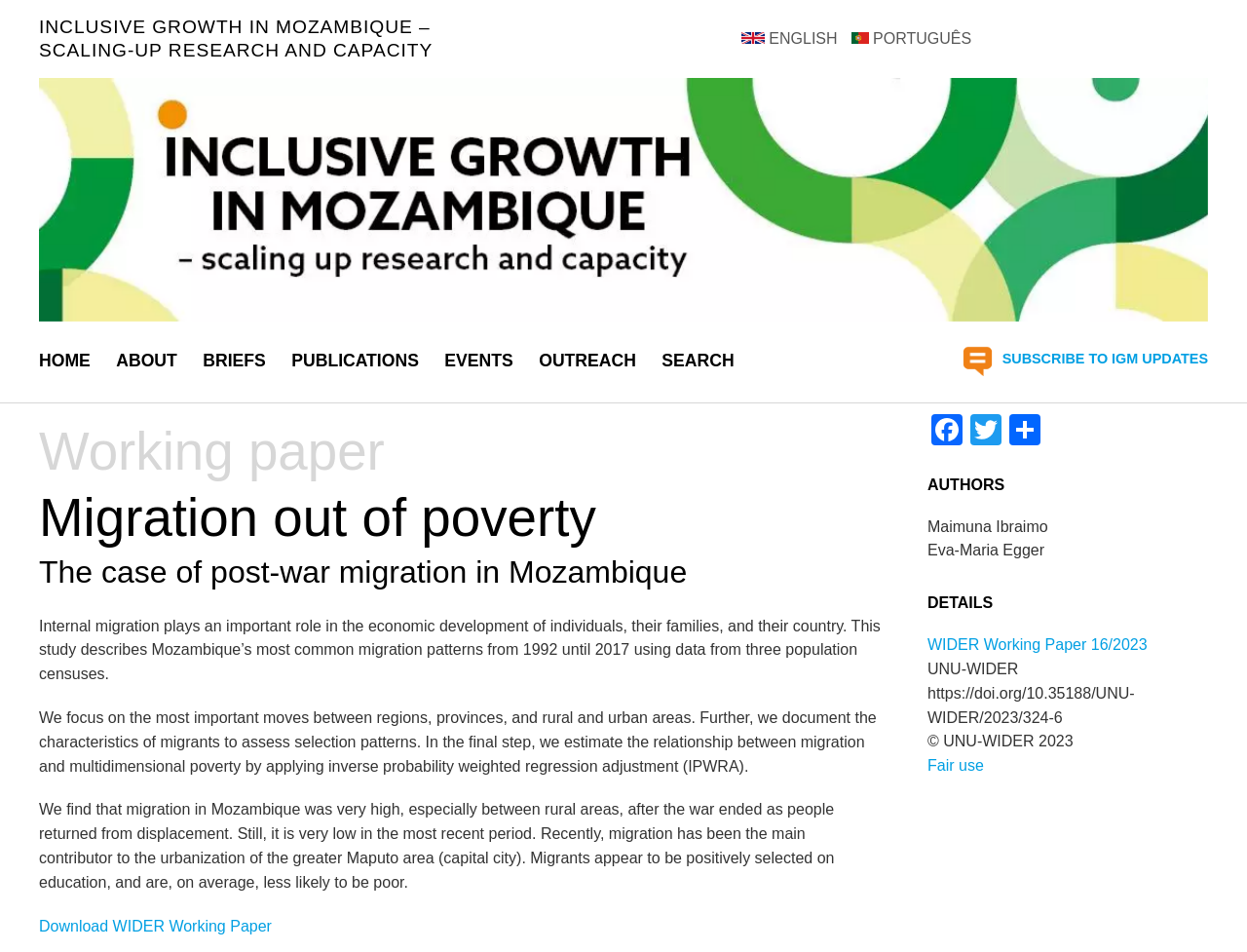Determine the bounding box coordinates of the clickable element to achieve the following action: 'Subscribe to IGM updates'. Provide the coordinates as four float values between 0 and 1, formatted as [left, top, right, bottom].

[0.766, 0.358, 0.969, 0.395]